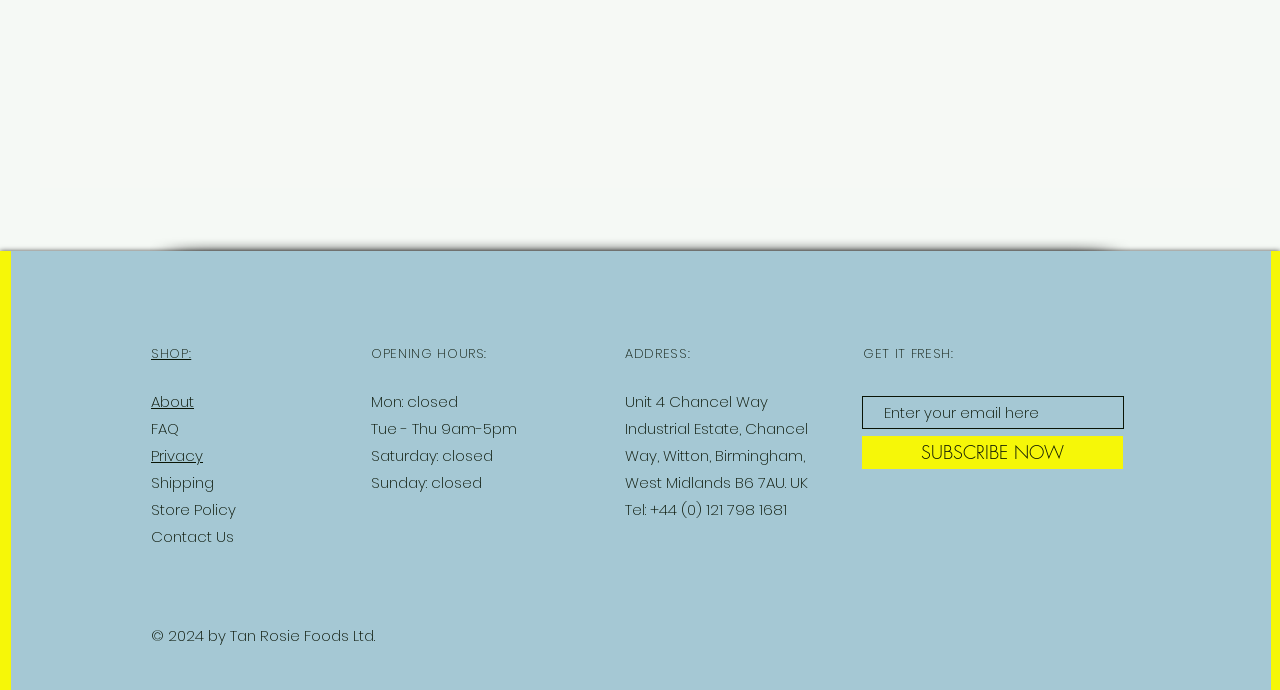How many social media links are there?
Refer to the image and answer the question using a single word or phrase.

5